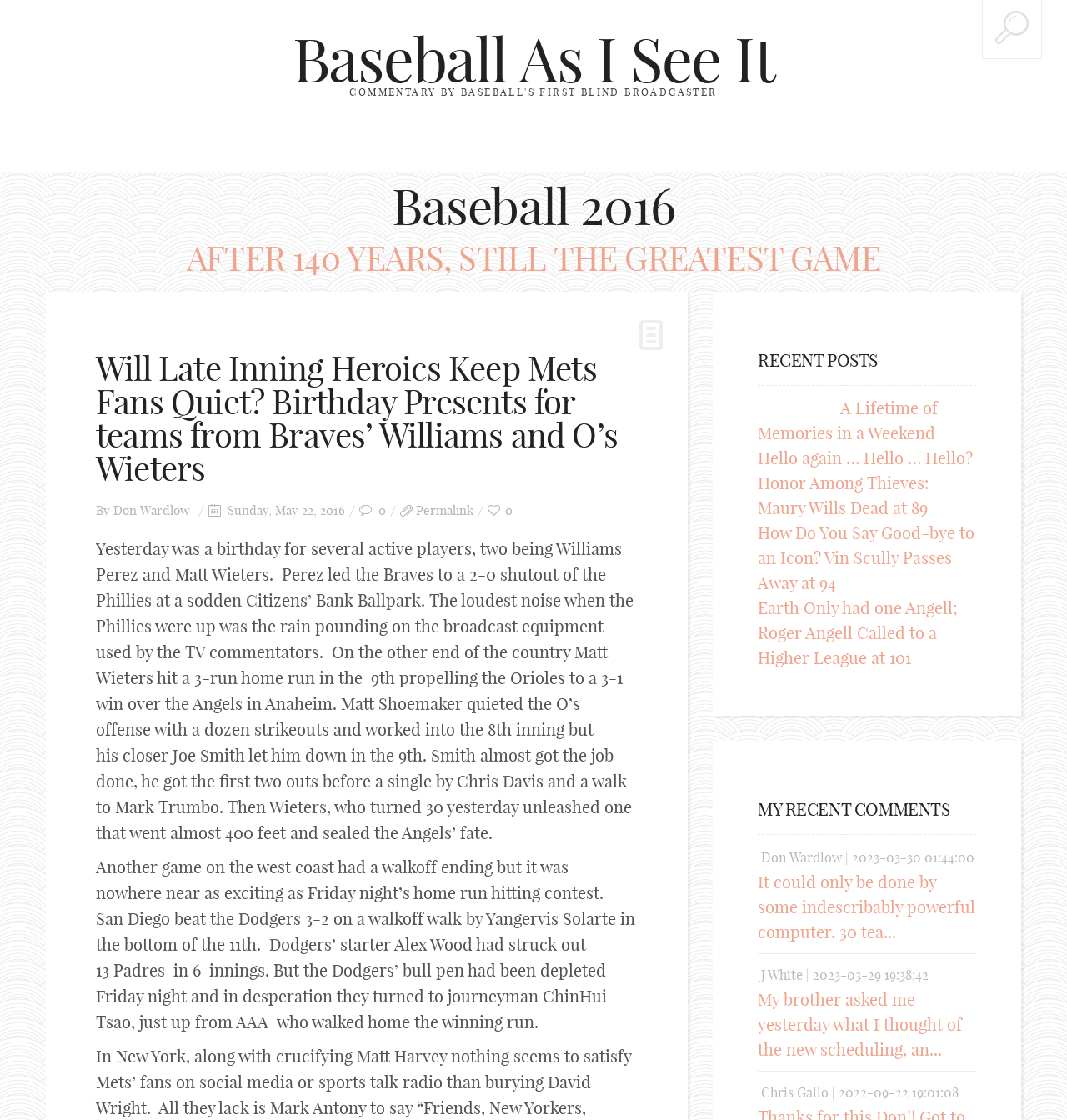Identify the bounding box coordinates for the UI element described as: "Baseball As I See It". The coordinates should be provided as four floats between 0 and 1: [left, top, right, bottom].

[0.274, 0.019, 0.726, 0.088]